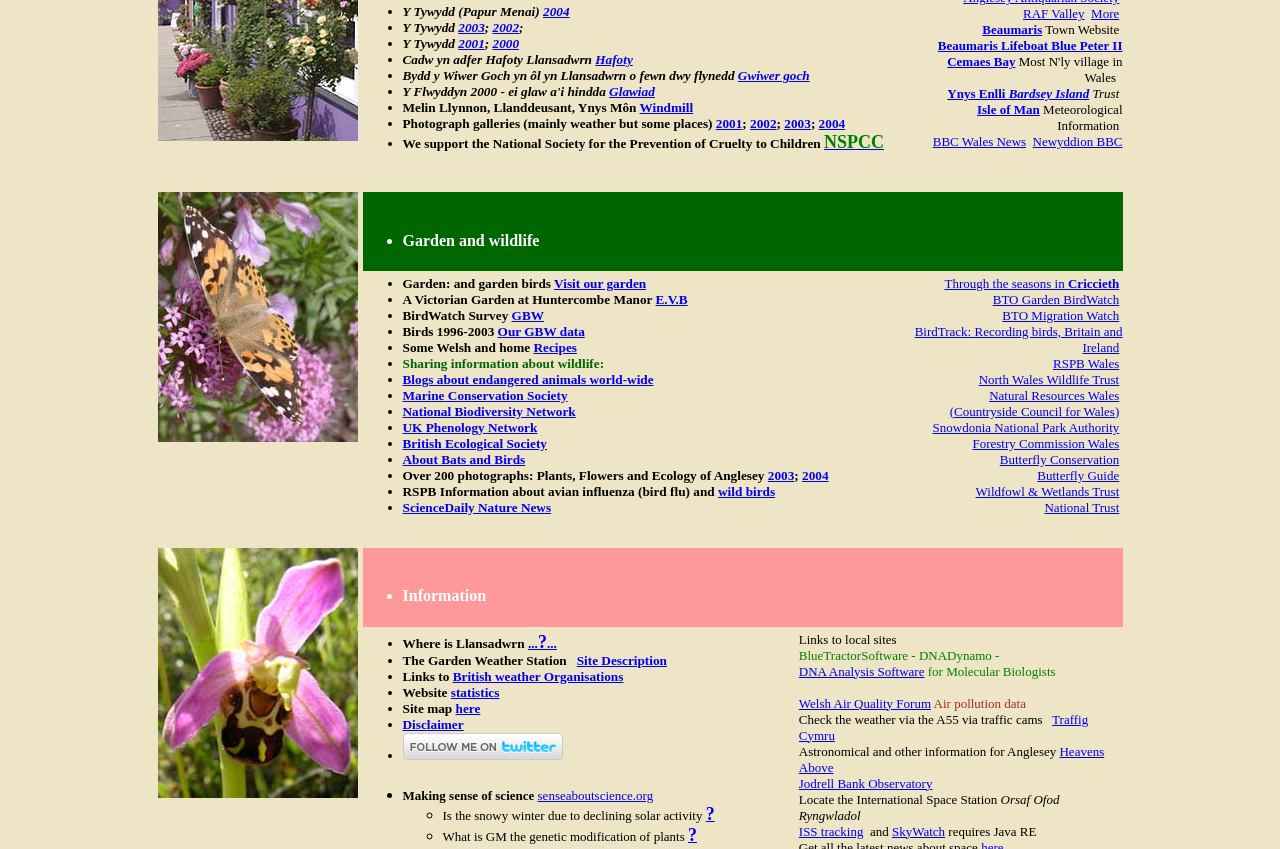Identify the bounding box coordinates of the specific part of the webpage to click to complete this instruction: "Explore the photograph galleries".

[0.559, 0.136, 0.58, 0.154]